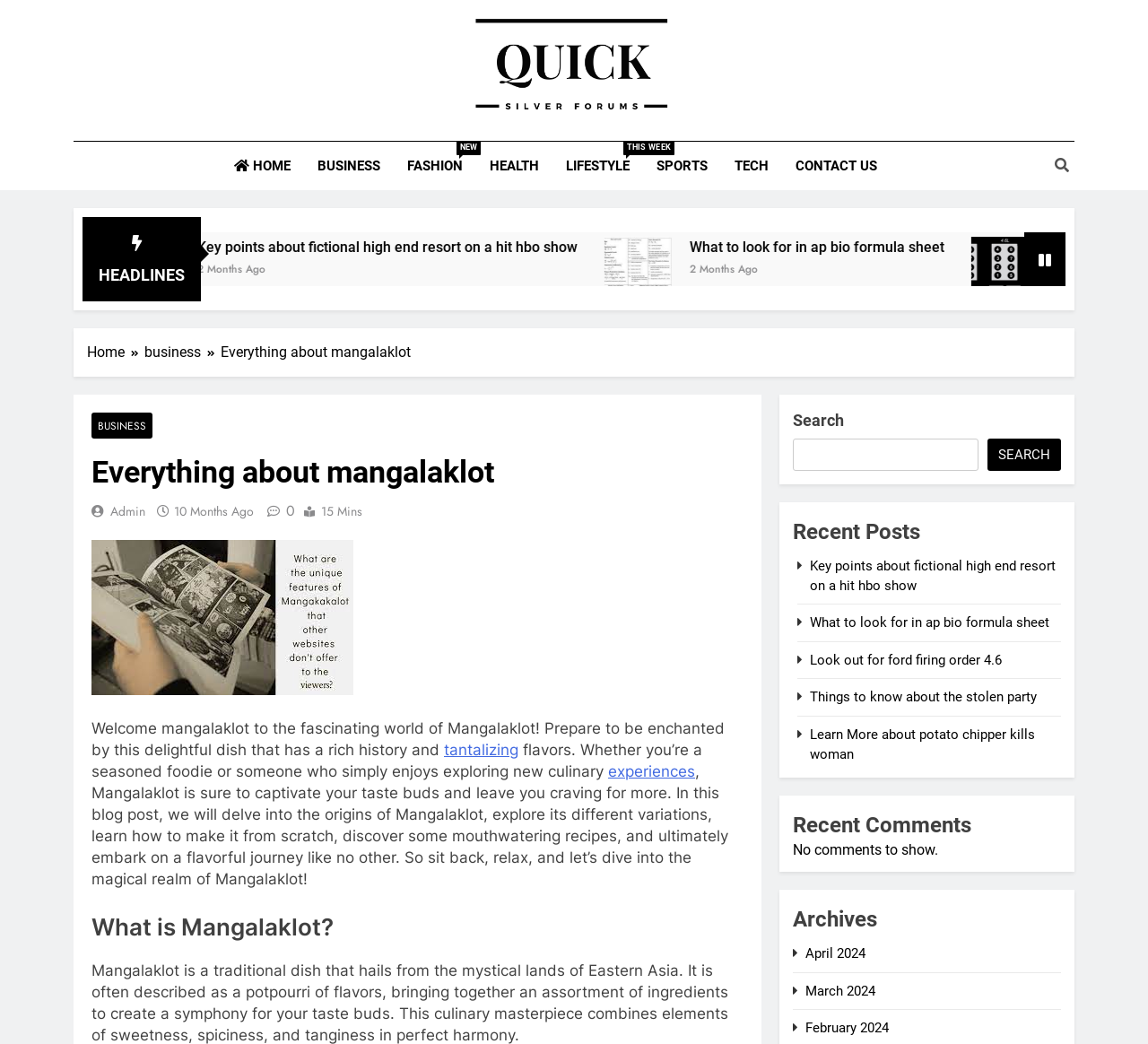Please locate and retrieve the main header text of the webpage.

Everything about mangalaklot